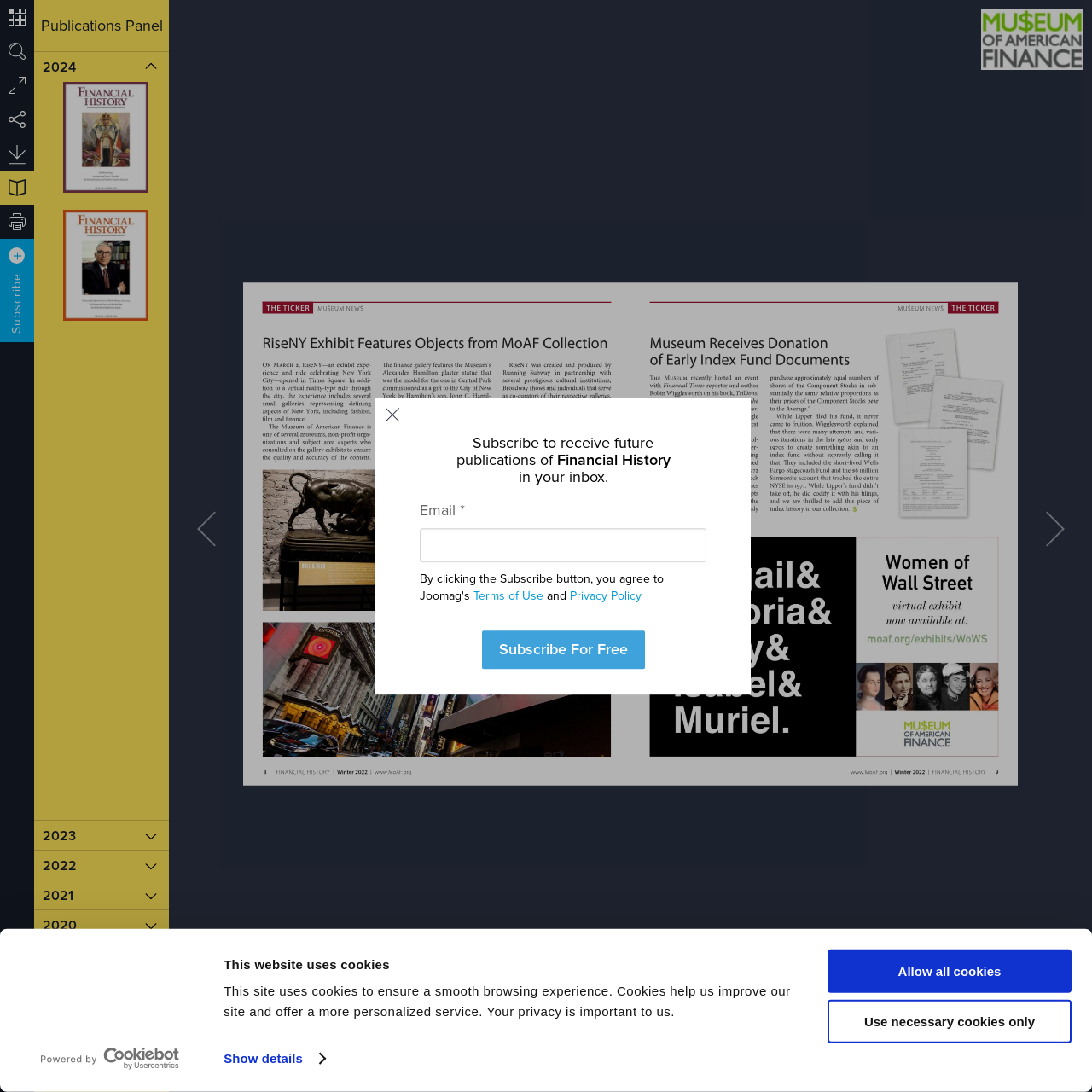Show the bounding box coordinates of the element that should be clicked to complete the task: "Click the 'Show details' link".

[0.205, 0.958, 0.297, 0.981]